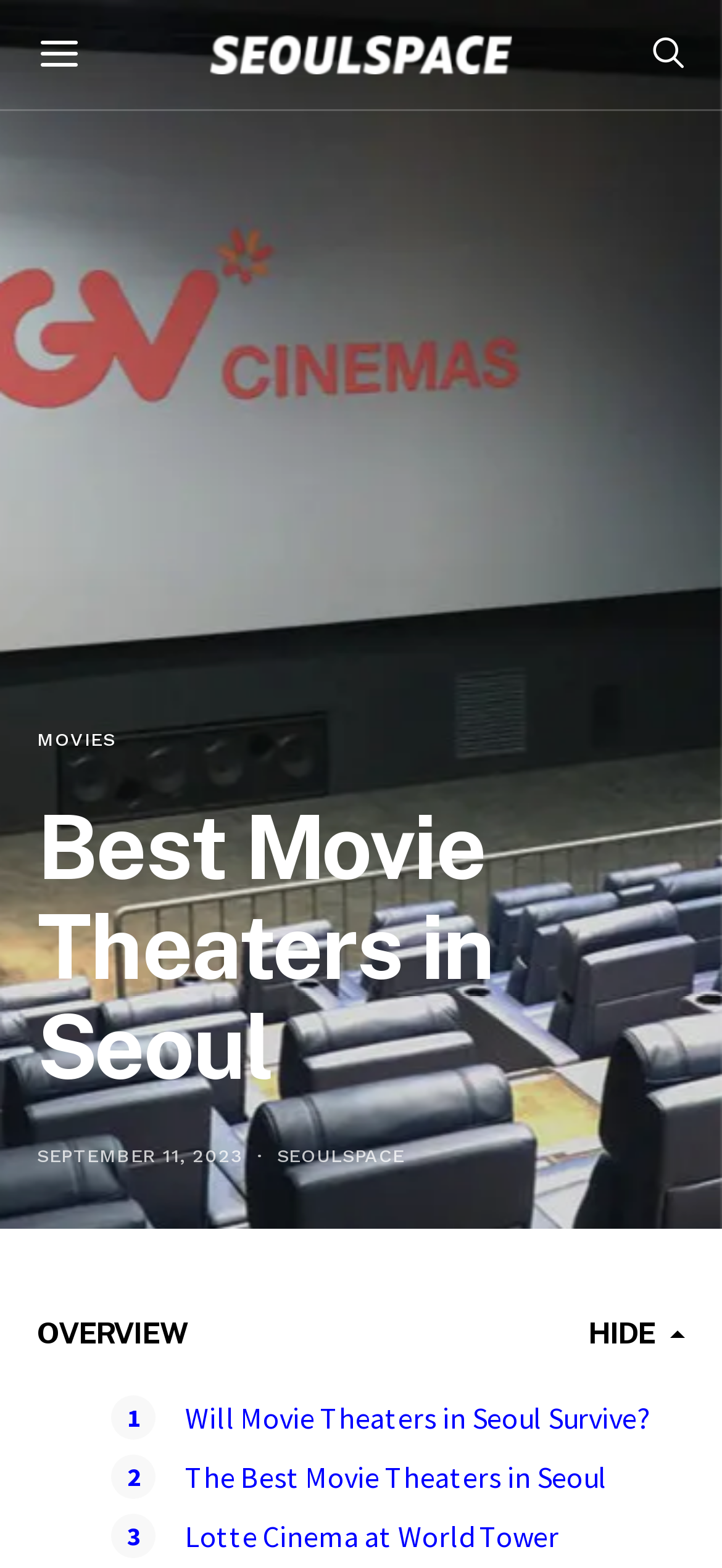Is there a question being asked in the article?
Based on the screenshot, give a detailed explanation to answer the question.

I found a link element with the text 'Will Movie Theaters in Seoul Survive?' which suggests that the article is asking a question about the survival of movie theaters in Seoul.